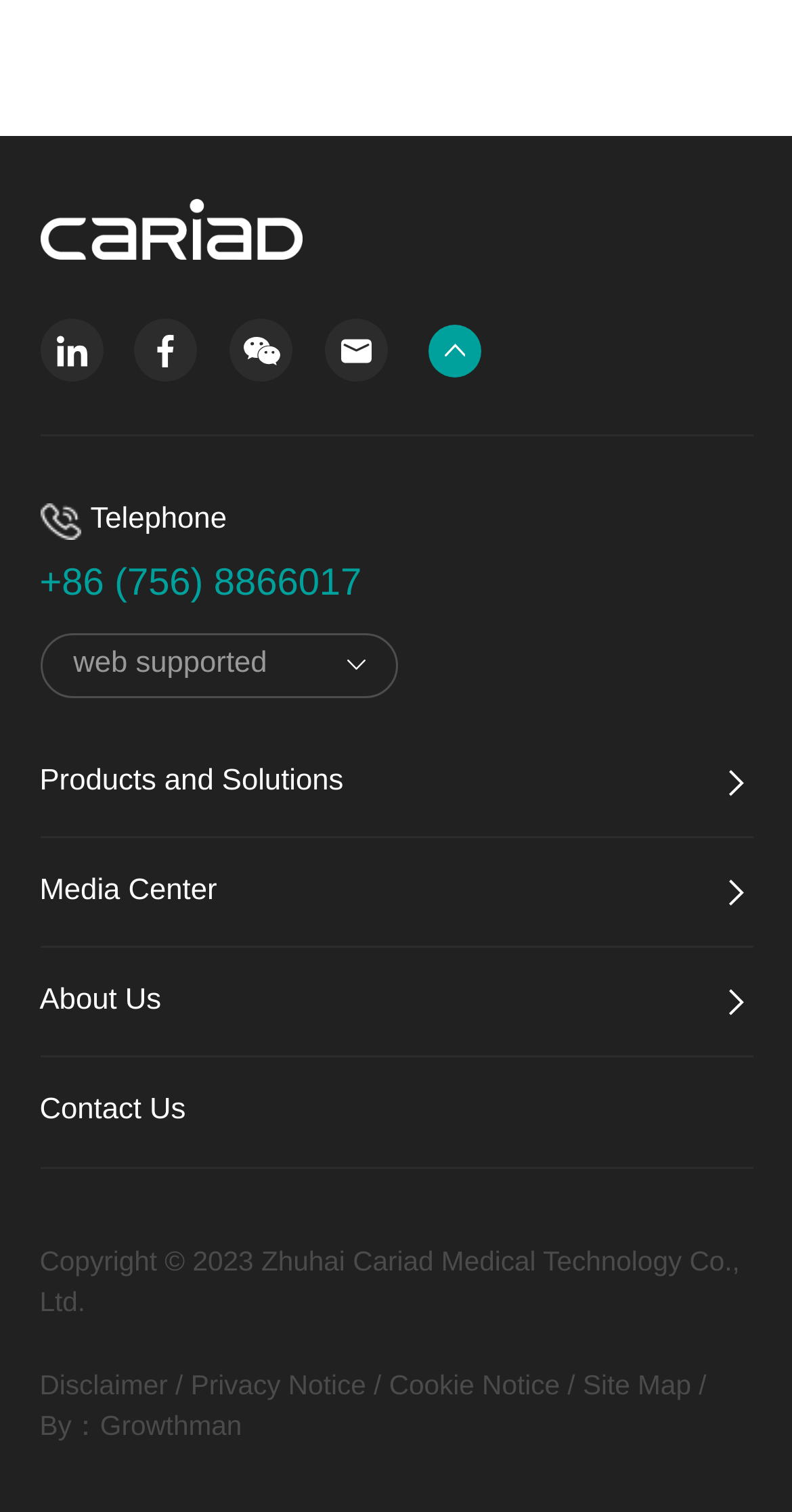Find the bounding box coordinates of the clickable area required to complete the following action: "read Disclaimer".

[0.05, 0.906, 0.212, 0.926]